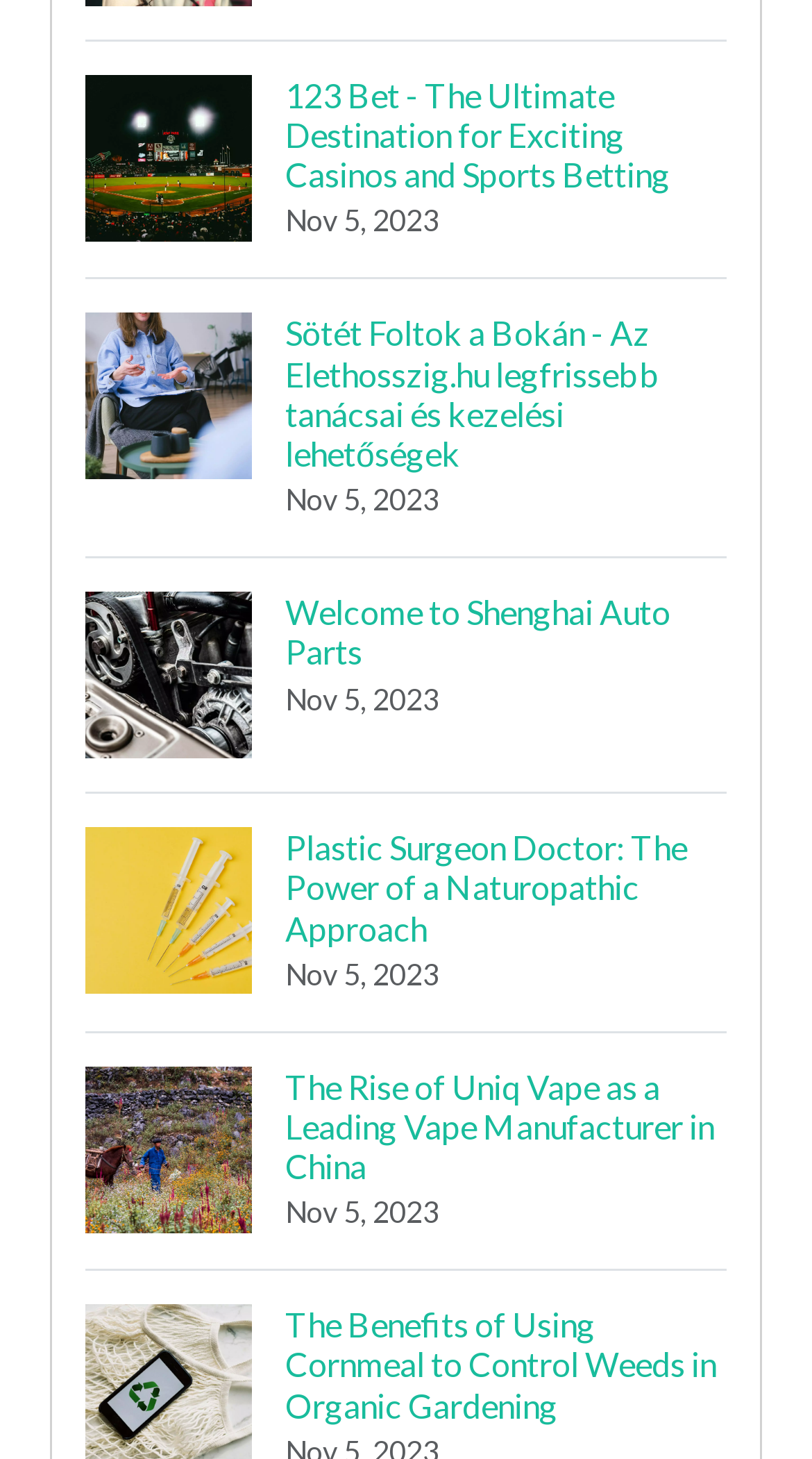Please give a concise answer to this question using a single word or phrase: 
How many headings are there on the webpage?

6